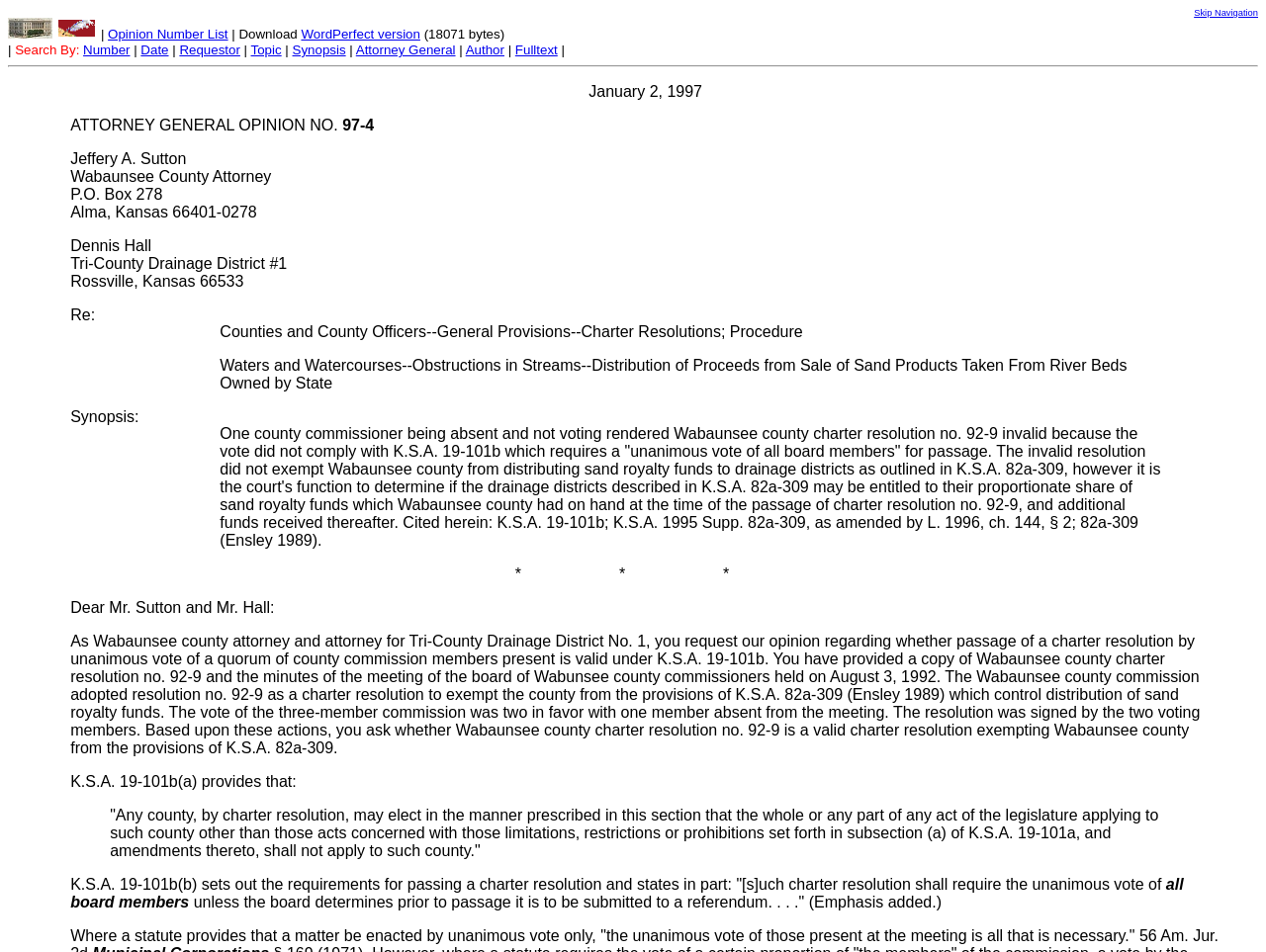What is the date of the Attorney General Opinion?
Using the image as a reference, answer the question in detail.

The date of the Attorney General Opinion can be found at the top of the webpage, where it is stated as 'January 2, 1997'.